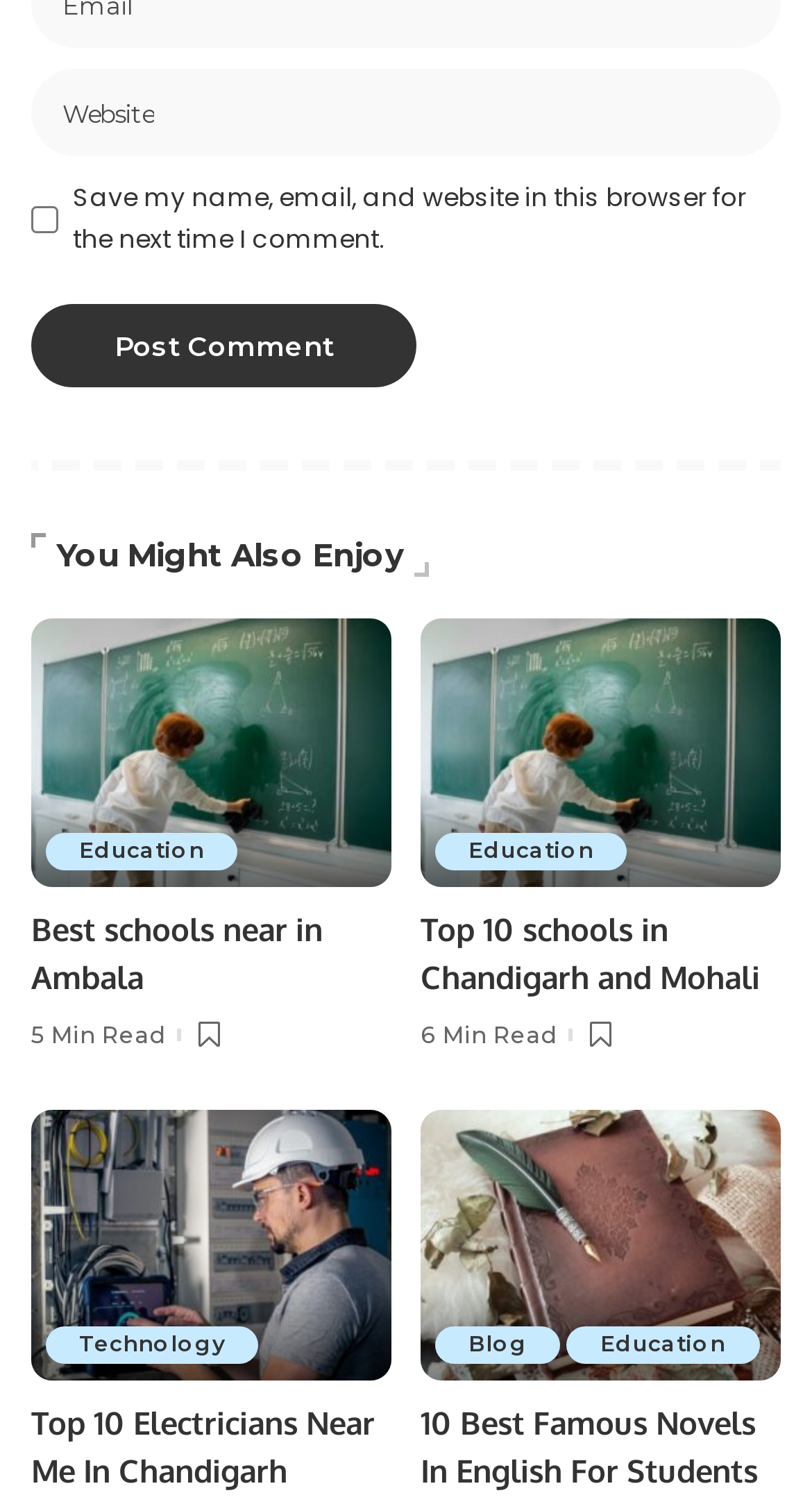Find the bounding box coordinates for the area that should be clicked to accomplish the instruction: "Enter a comment".

[0.038, 0.045, 0.962, 0.103]